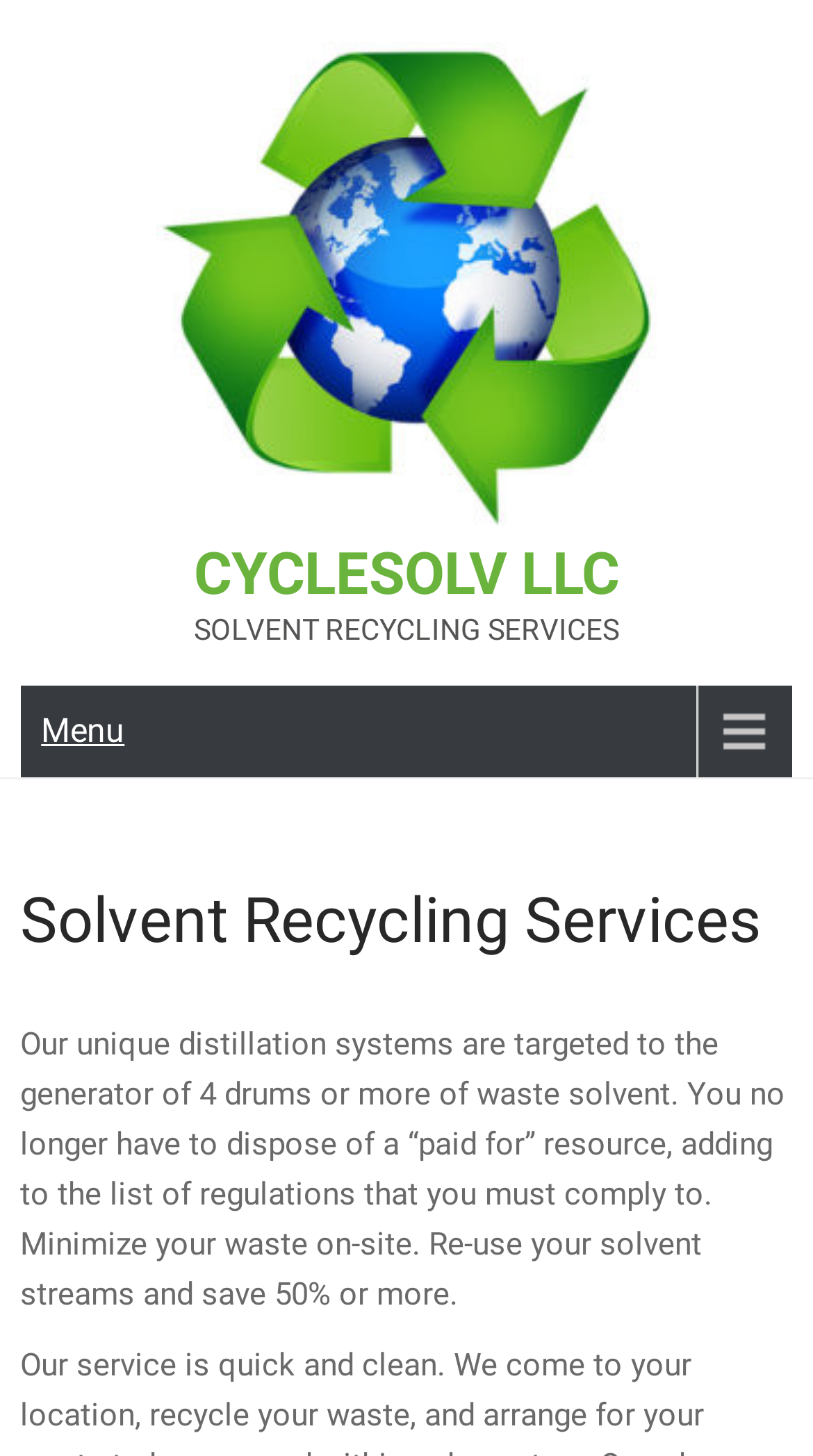Determine the bounding box coordinates of the UI element described below. Use the format (top-left x, top-left y, bottom-right x, bottom-right y) with floating point numbers between 0 and 1: alt="CYCLESOLV LLC"

[0.192, 0.345, 0.808, 0.371]